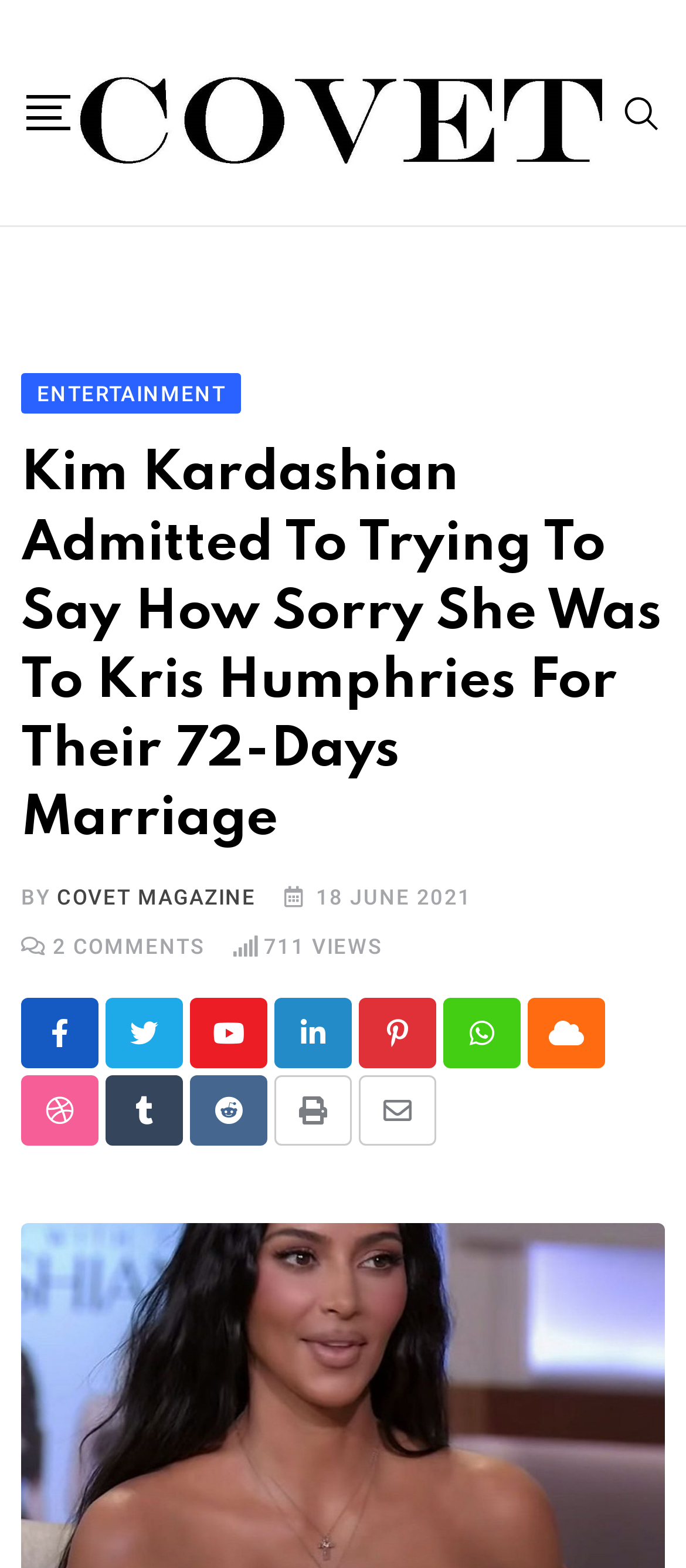Please find the bounding box for the UI element described by: "PEMF PLANET".

None